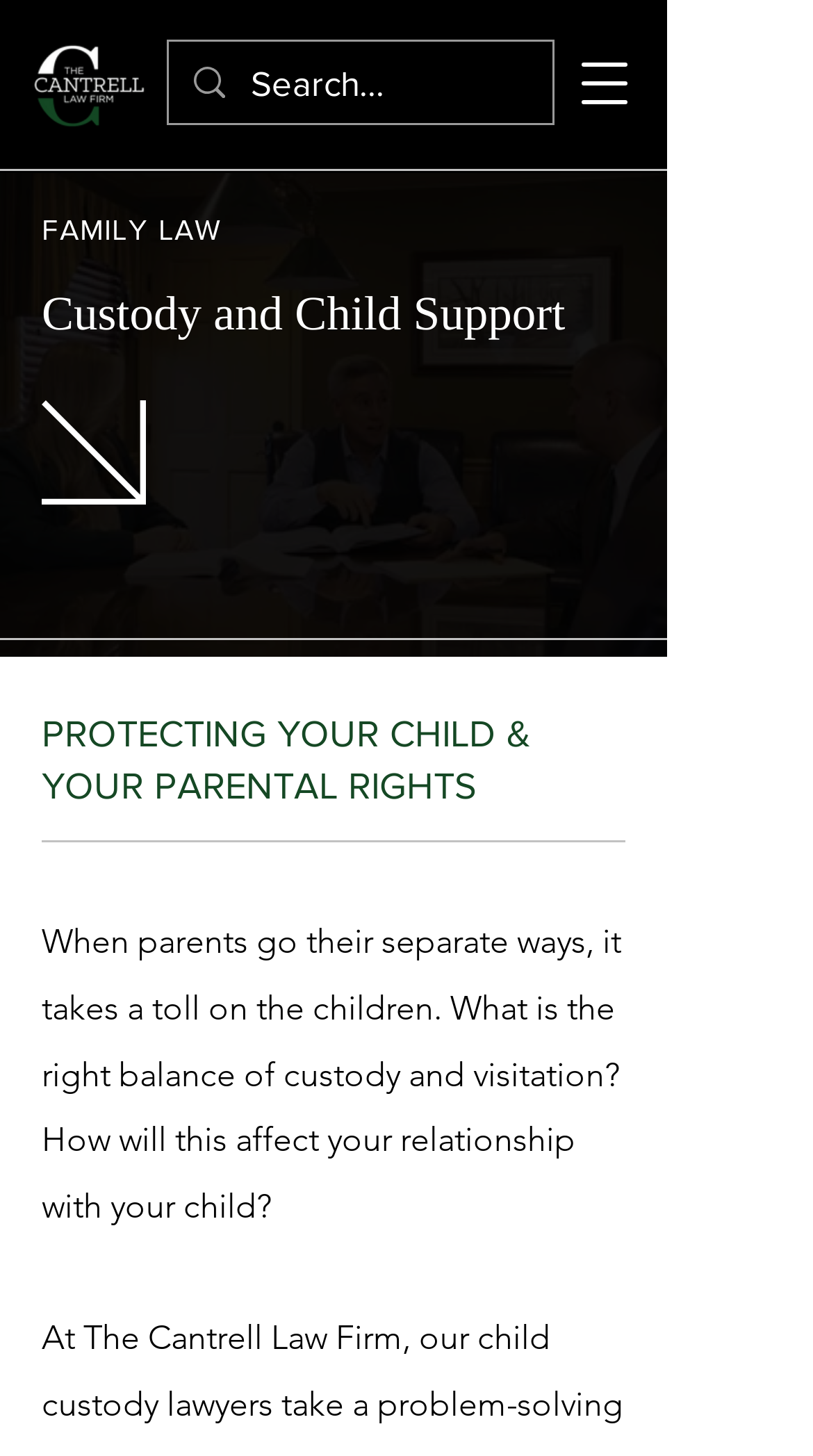What is the main area of law practiced by the firm?
Utilize the information in the image to give a detailed answer to the question.

I found the main area of law practiced by the firm by looking at the text 'FAMILY LAW' which is a static text element on the webpage. This text is prominently displayed and seems to be a category or a section title, so I inferred that the firm practices family law.